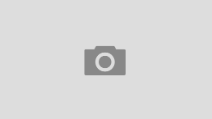What is the tone of the composition?
Refer to the image and offer an in-depth and detailed answer to the question.

The caption describes the tone of the composition as professional and informative, which aligns with the theme of transformation in education through technology, indicating a serious and educational tone.